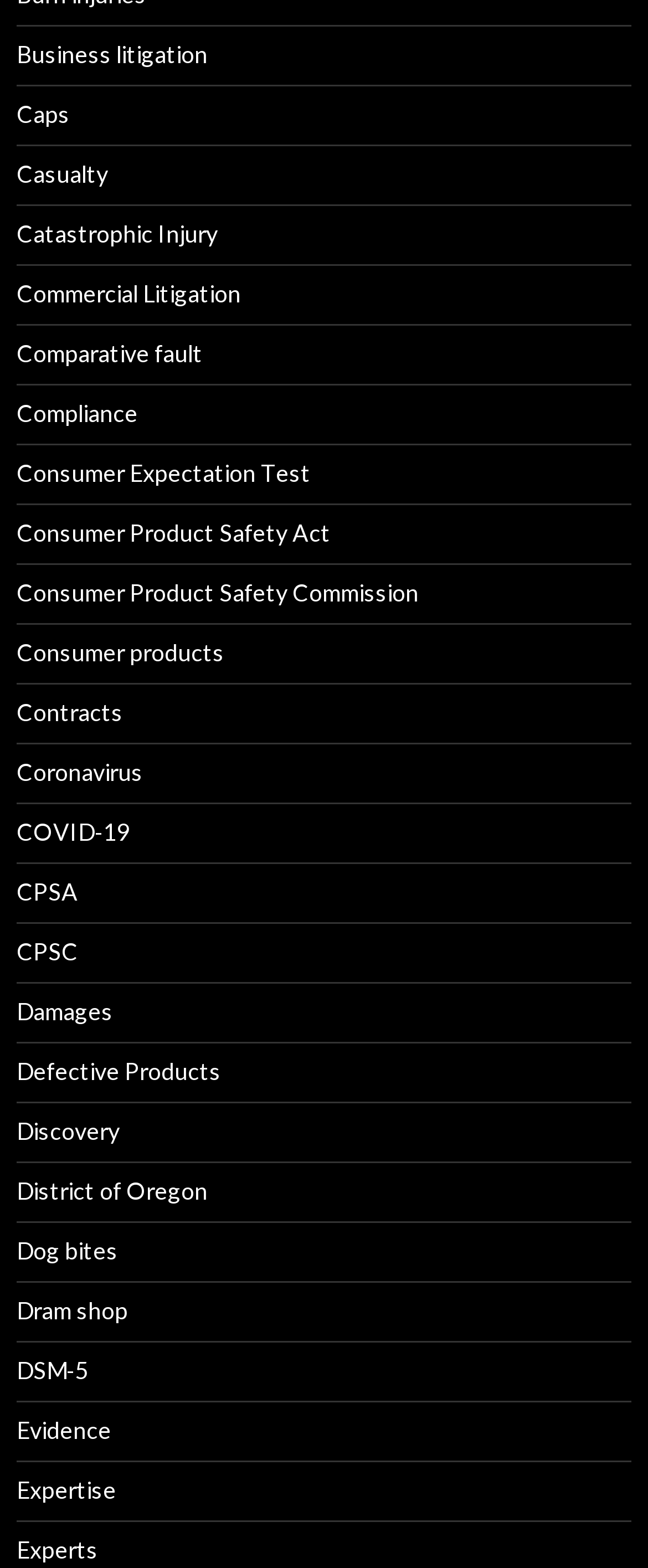Can you determine the bounding box coordinates of the area that needs to be clicked to fulfill the following instruction: "Read about Coronavirus"?

[0.026, 0.483, 0.221, 0.501]